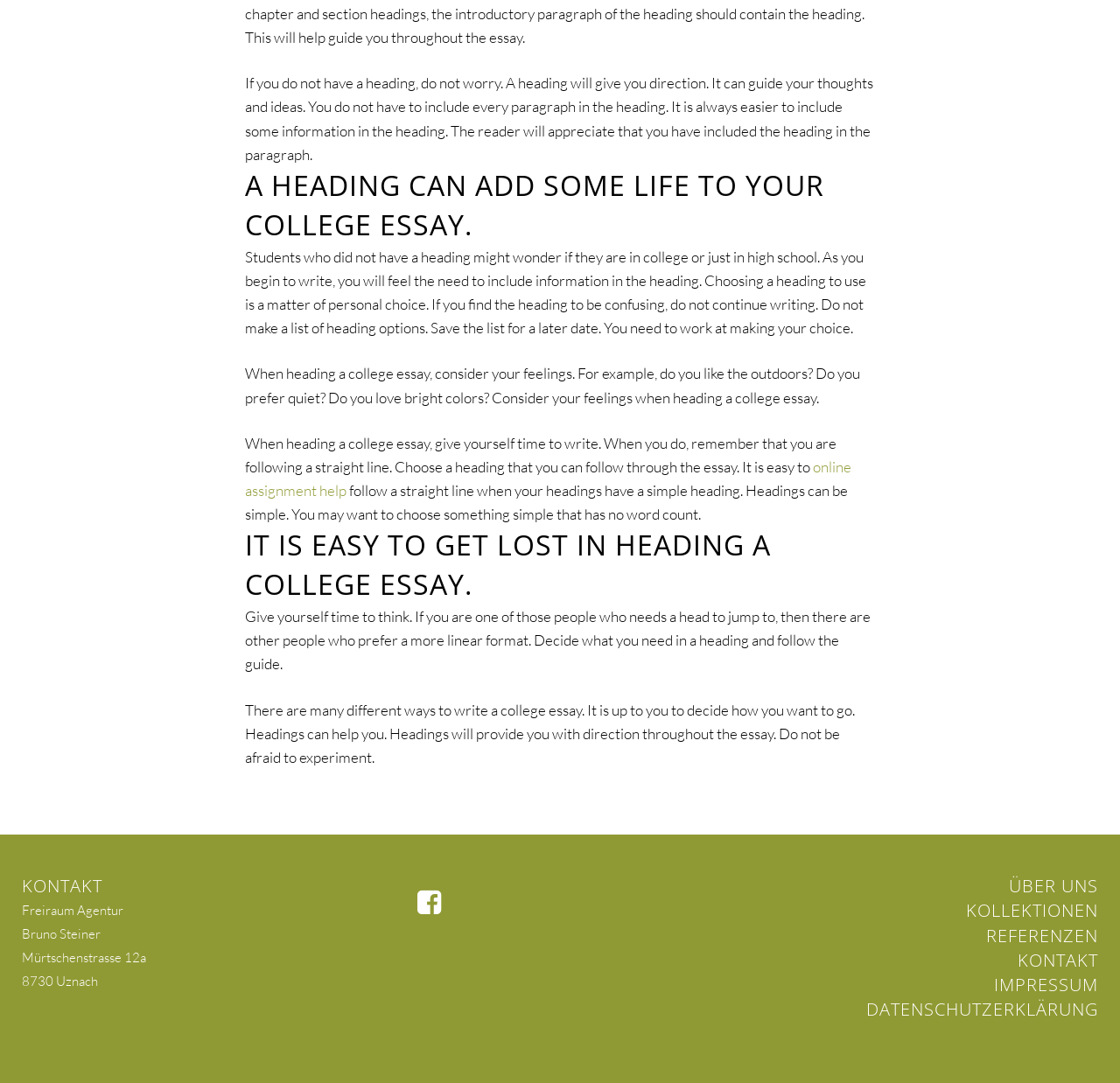Please identify the bounding box coordinates of the area that needs to be clicked to follow this instruction: "click on the phone icon".

[0.373, 0.831, 0.403, 0.845]